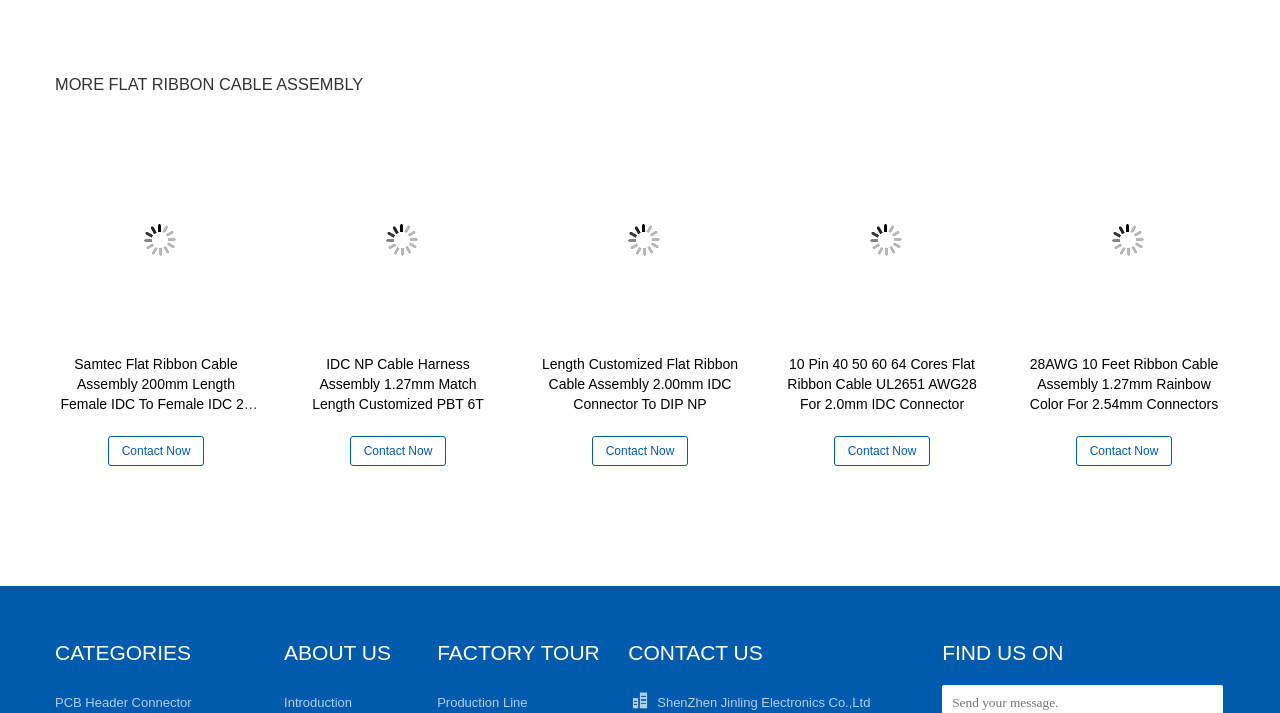Kindly determine the bounding box coordinates for the clickable area to achieve the given instruction: "View Samtec Flat Ribbon Cable Assembly 200mm Length Female IDC To Female IDC 20 Ways".

[0.047, 0.499, 0.201, 0.606]